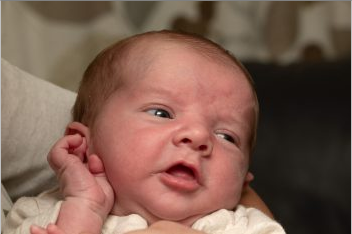What is the atmosphere of the environment in the image?
Based on the image content, provide your answer in one word or a short phrase.

Cozy